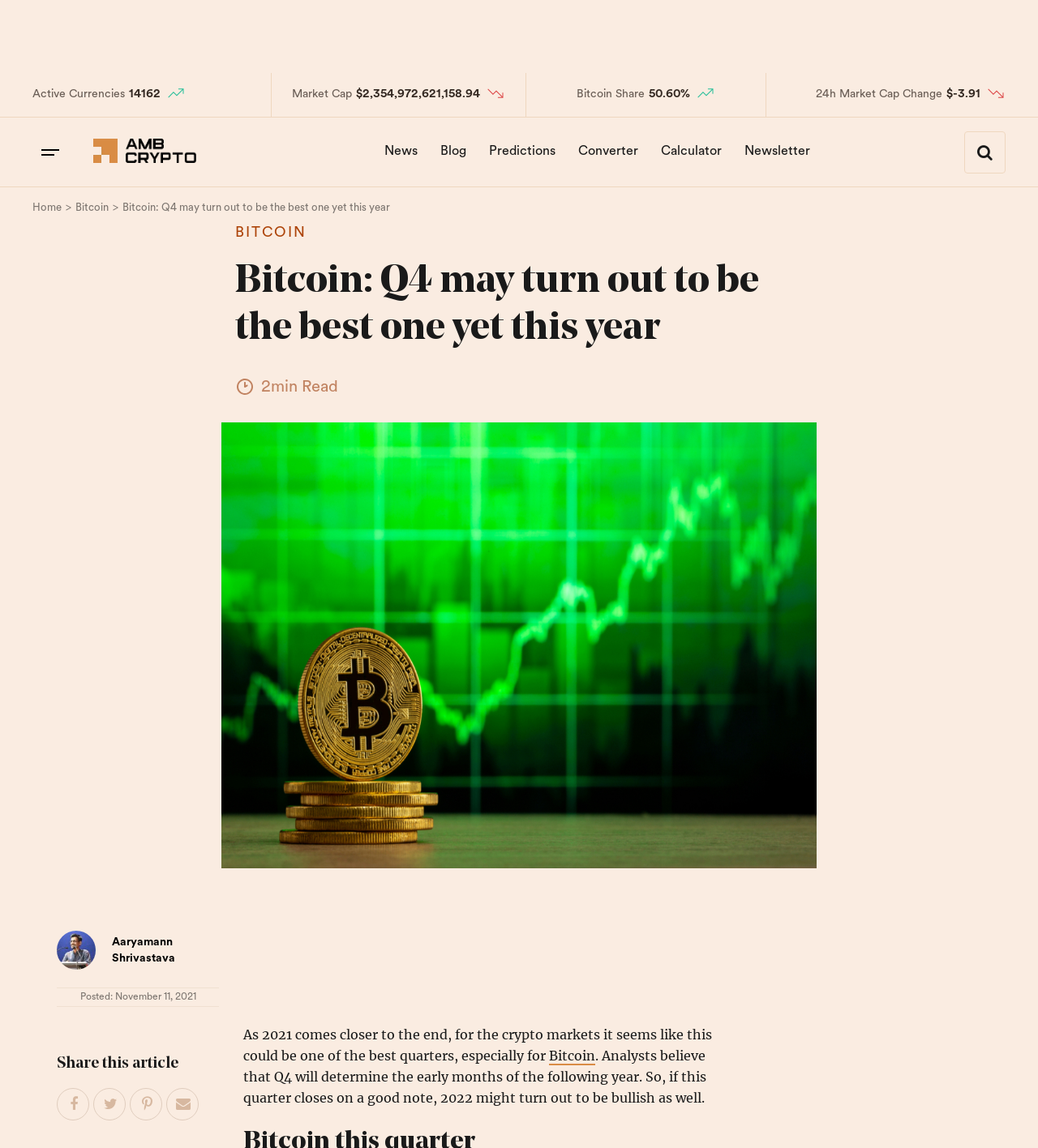Can you locate the main headline on this webpage and provide its text content?

Bitcoin: Q4 may turn out to be the best one yet this year